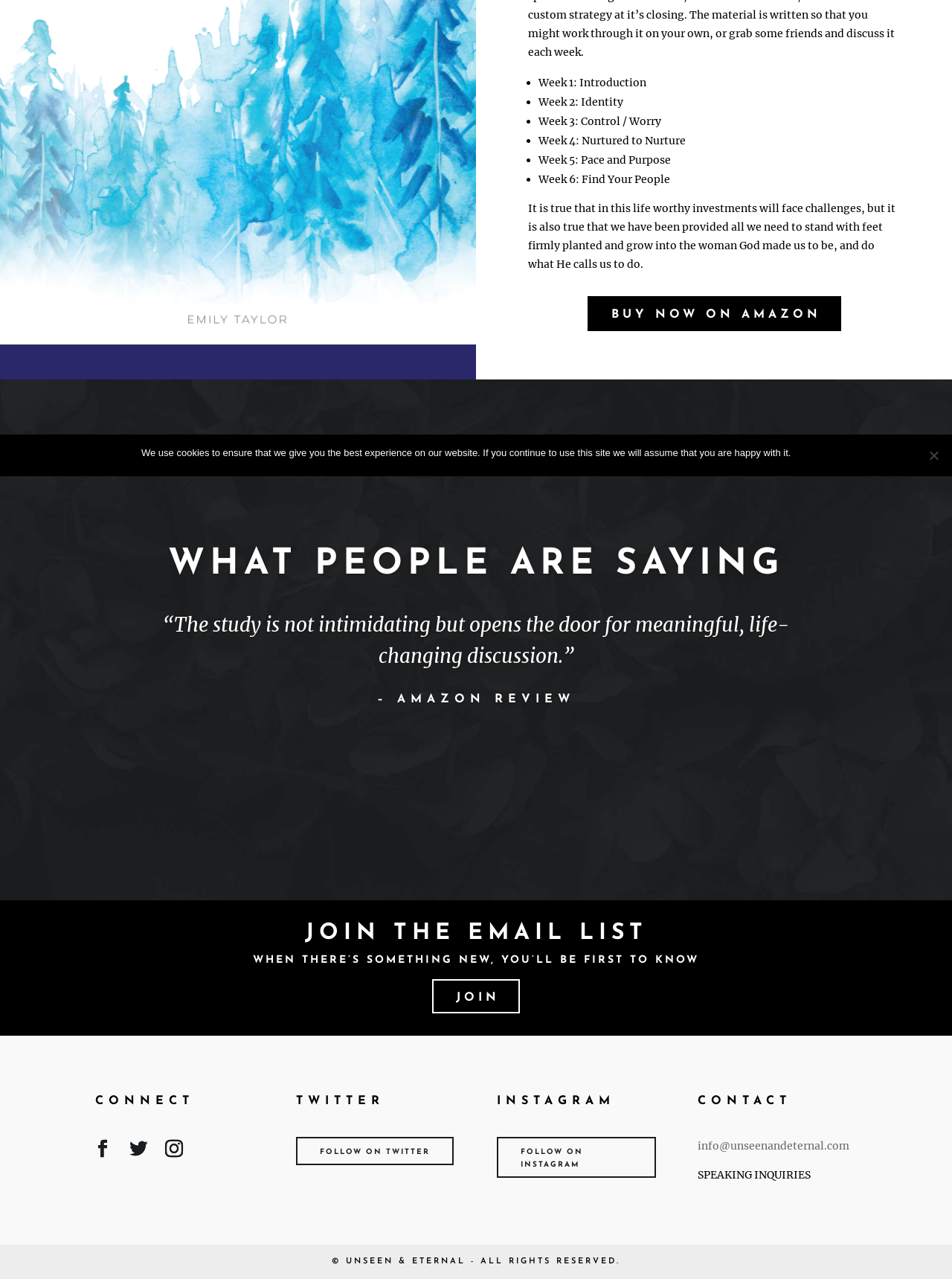Using the given element description, provide the bounding box coordinates (top-left x, top-left y, bottom-right x, bottom-right y) for the corresponding UI element in the screenshot: Buy Now on Amazon

[0.617, 0.232, 0.883, 0.259]